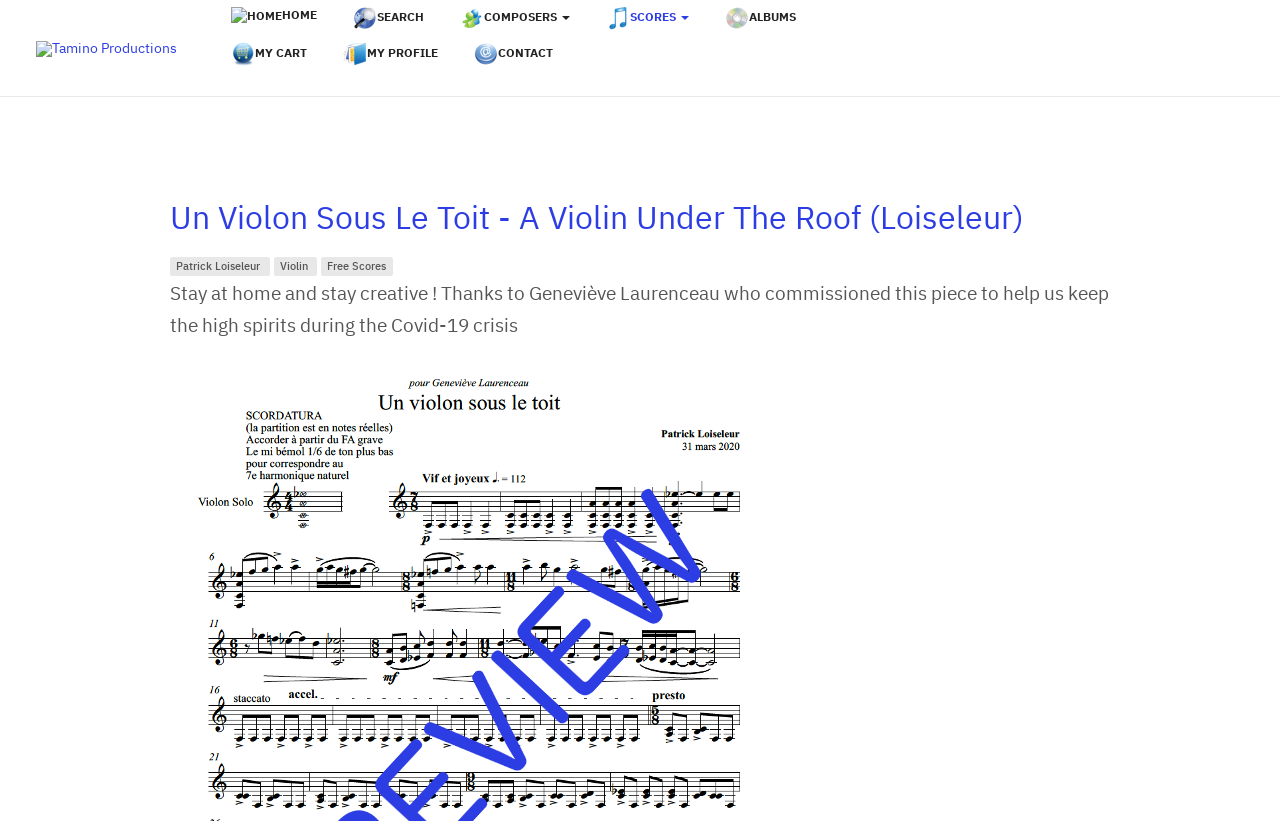Explain the features and main sections of the webpage comprehensively.

This webpage is dedicated to digital sheet music and printed-on-demand scores of original compositions from living composers, as well as creative transcriptions of classical works. 

At the top left, there is a link to "Tamino Productions" accompanied by an image. To the right of this, there are five navigation links: "Home", "Search", "Composers", "Scores", and "Albums", each with a corresponding image. Below these links, there are two more links: "My Cart" and "My Profile", both with images, positioned side by side. Further to the right, there is another link, "Contact", also with an image.

Below these navigation links, there is a large header section that spans most of the page width. It contains a heading with the title "Un Violon Sous Le Toit - A Violin Under The Roof (Loiseleur)", which is also a link. Below this heading, there are three links: "Patrick Loiseleur", "Violin", and "Free Scores", positioned in a row.

Underneath the header section, there is a paragraph of text that encourages users to stay creative at home, mentioning a piece commissioned by Geneviève Laurenceau during the Covid-19 crisis.